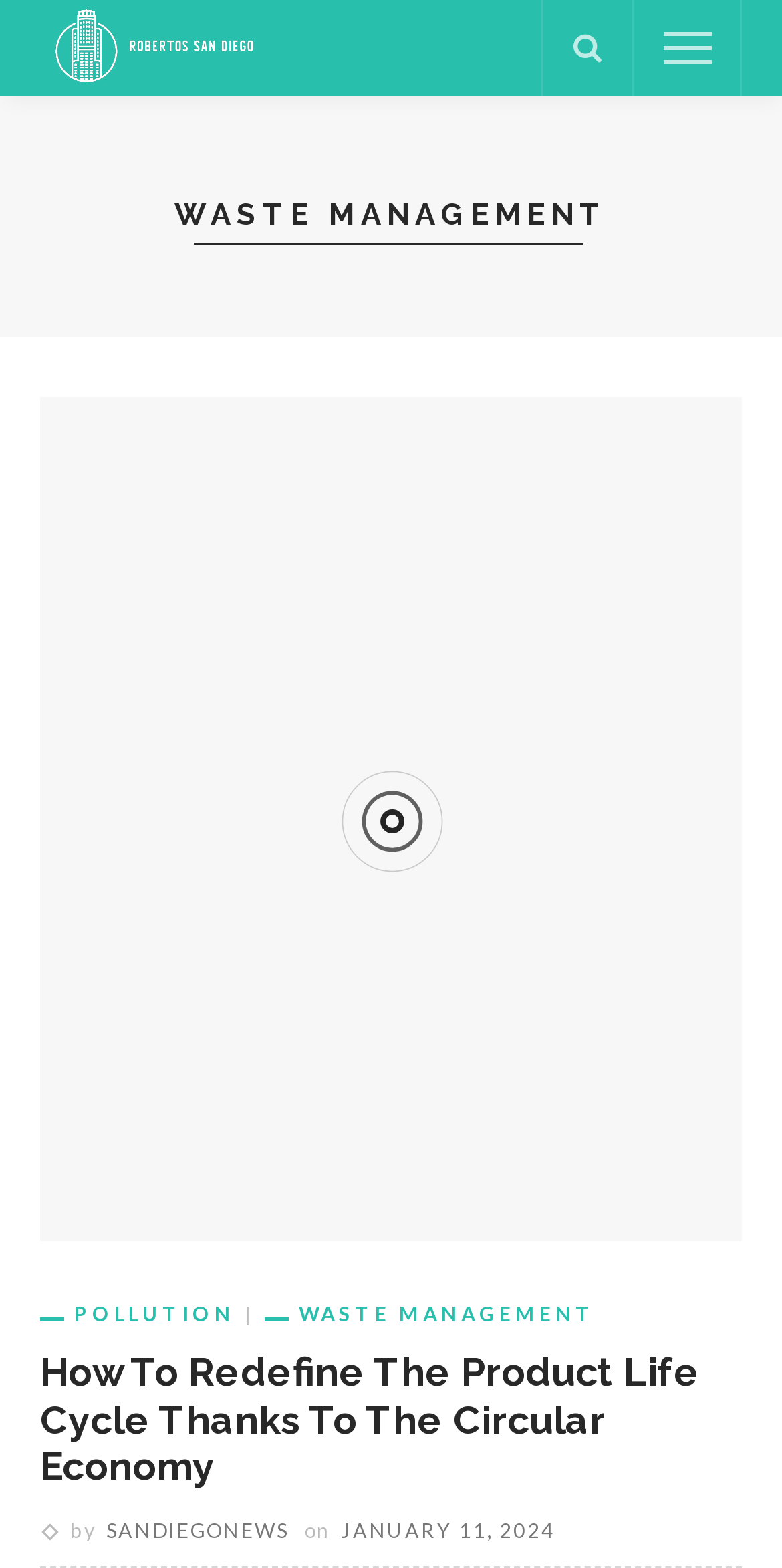Identify the bounding box coordinates of the section that should be clicked to achieve the task described: "Click the Robertos San Diego logo".

[0.051, 0.0, 0.338, 0.061]